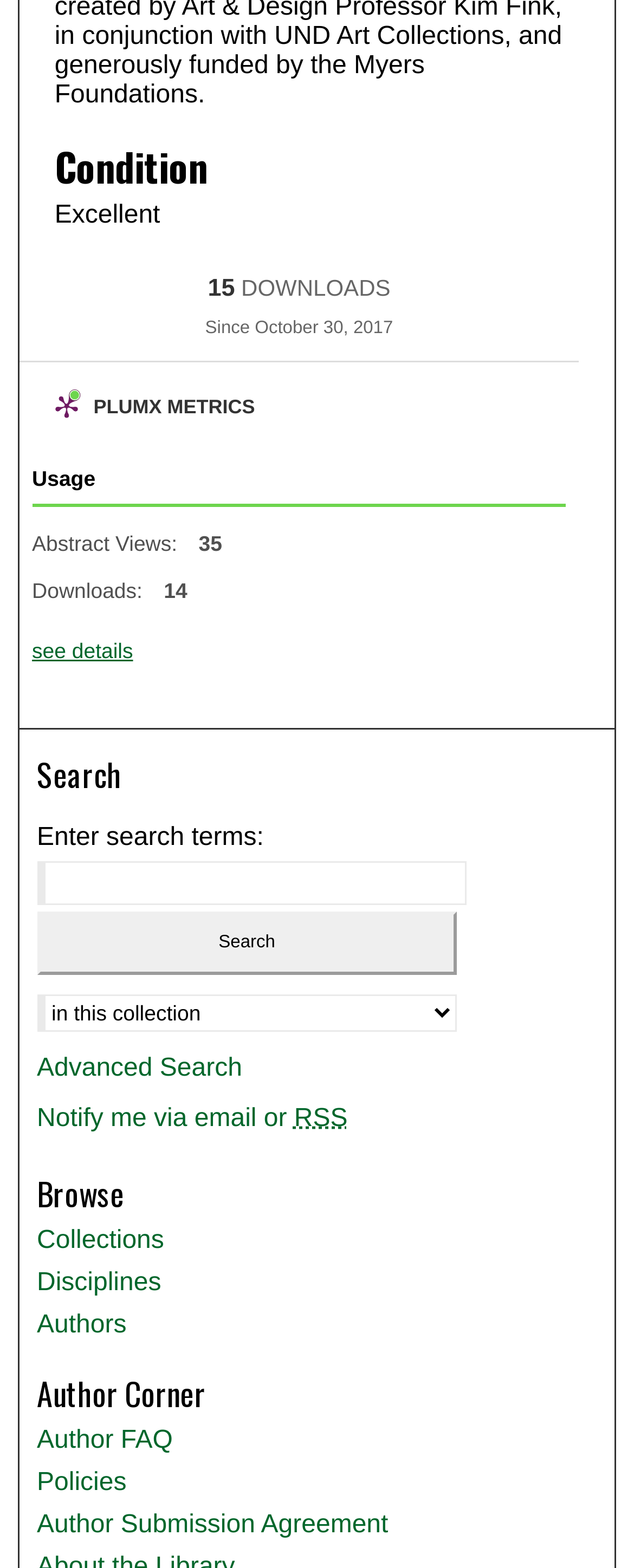What is the 'Author Corner' section about?
Please provide an in-depth and detailed response to the question.

The 'Author Corner' section of the webpage contains links to author-related information such as author FAQ, policies, and submission agreements, which suggests that it is about providing information and resources to authors.